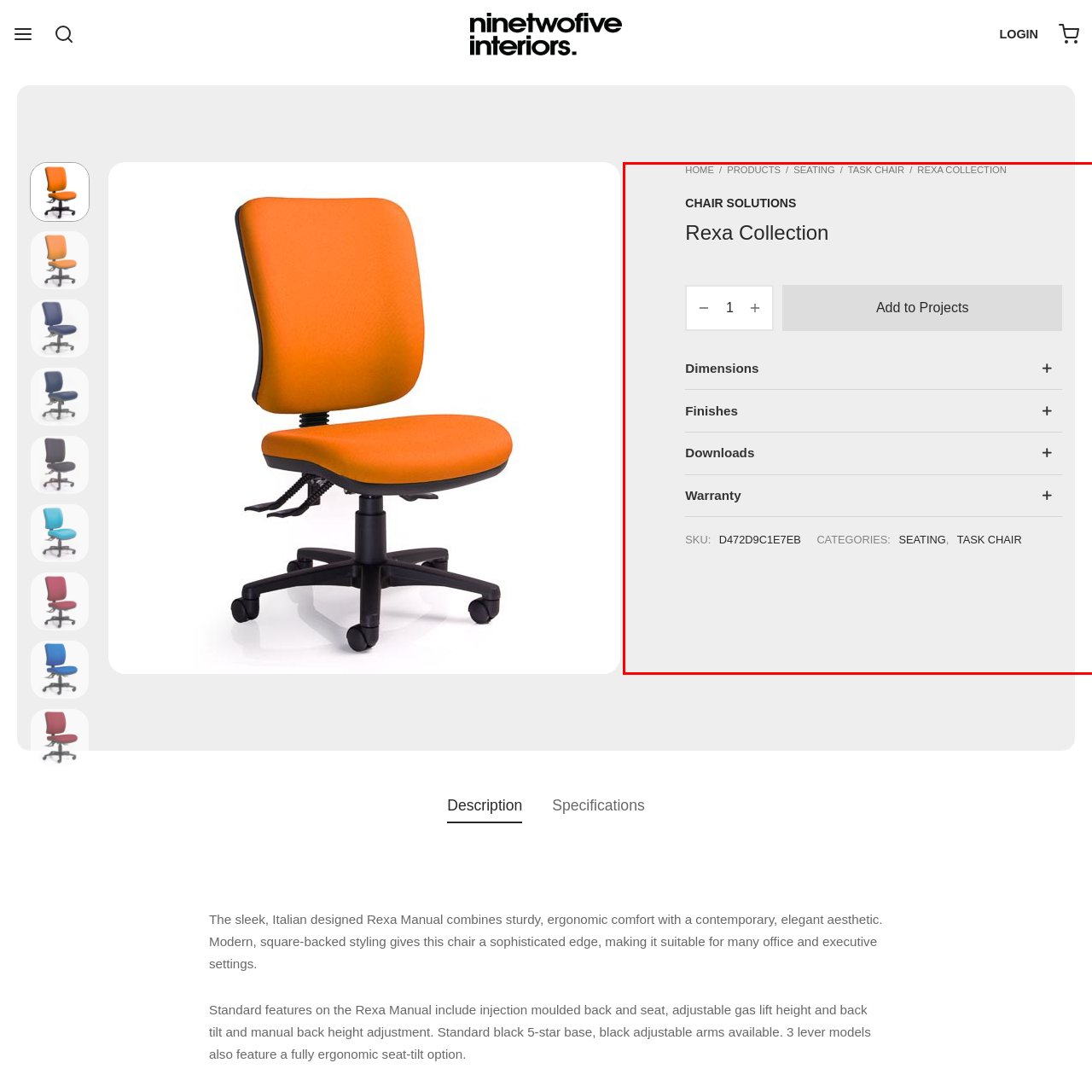Elaborate on the contents of the image highlighted by the red boundary in detail.

The image displays an overview of the Rexa Collection, a modern task chair designed by Ninetwofive Interiors. The layout prominently features the product title "Rexa Collection" at the top, indicating its classification under chair solutions, specifically for seating. Below this title, there are interactive elements for adjusting quantities, with a minus and plus sign for selection, alongside a button labeled "Add to Projects," suggesting a functionality for project integration.

Additional product details are provided in a structured format, indicating sections for dimensions, finishes, downloads, and warranty, all of which can be expanded for further information. Essential product specifications including the SKU (D472D9C1E7EB) and categories (Seating and Task Chair) are also noted, offering a comprehensive summary for potential buyers. This arrangement enhances user experience by facilitating easy access to crucial details about the chair's features and options.